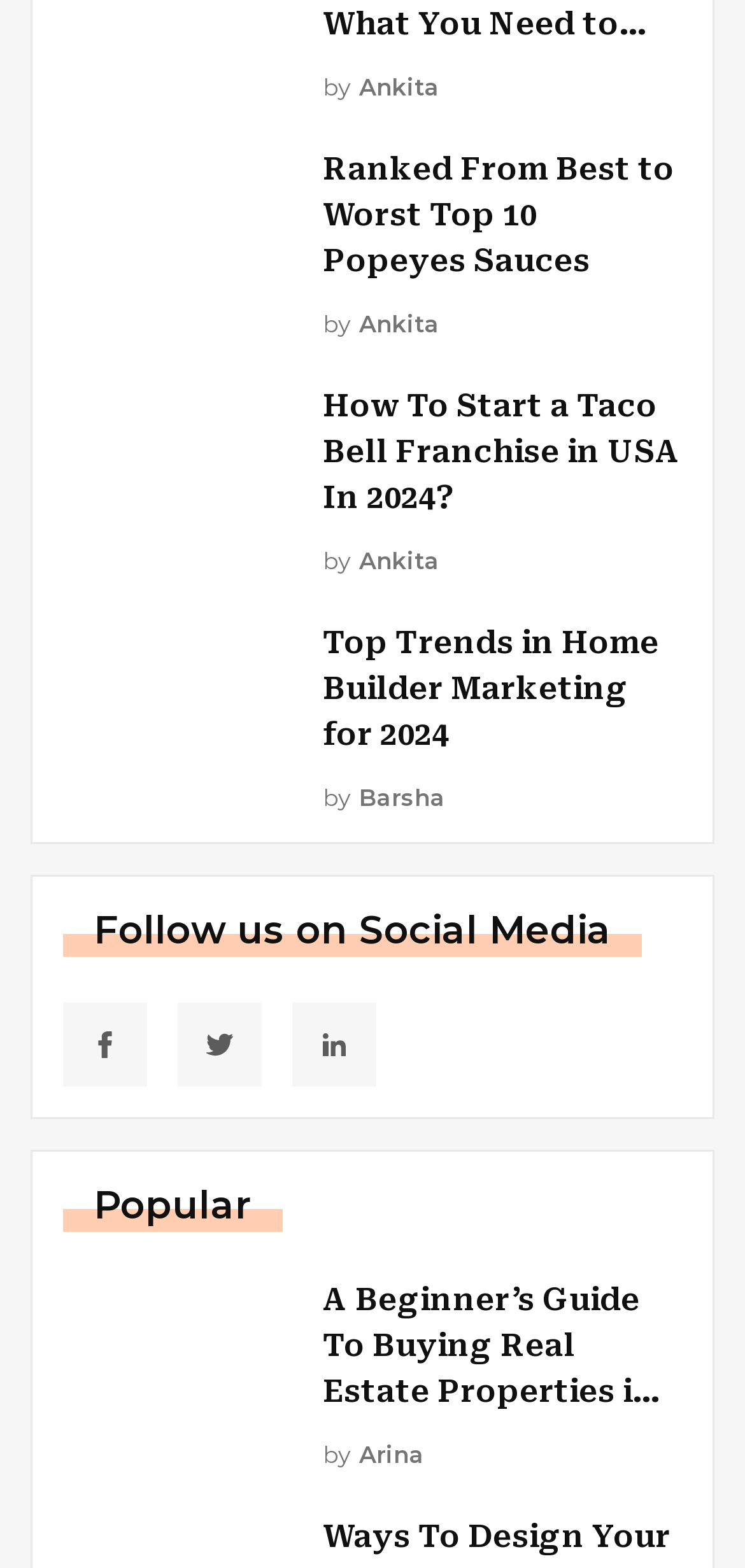Using the information shown in the image, answer the question with as much detail as possible: What is the topic of the third image?

The third image has a description 'Home Builder Marketing' and is accompanied by a link 'Top Trends in Home Builder Marketing for 2024', which suggests that the topic of the image is related to Home Builder Marketing.